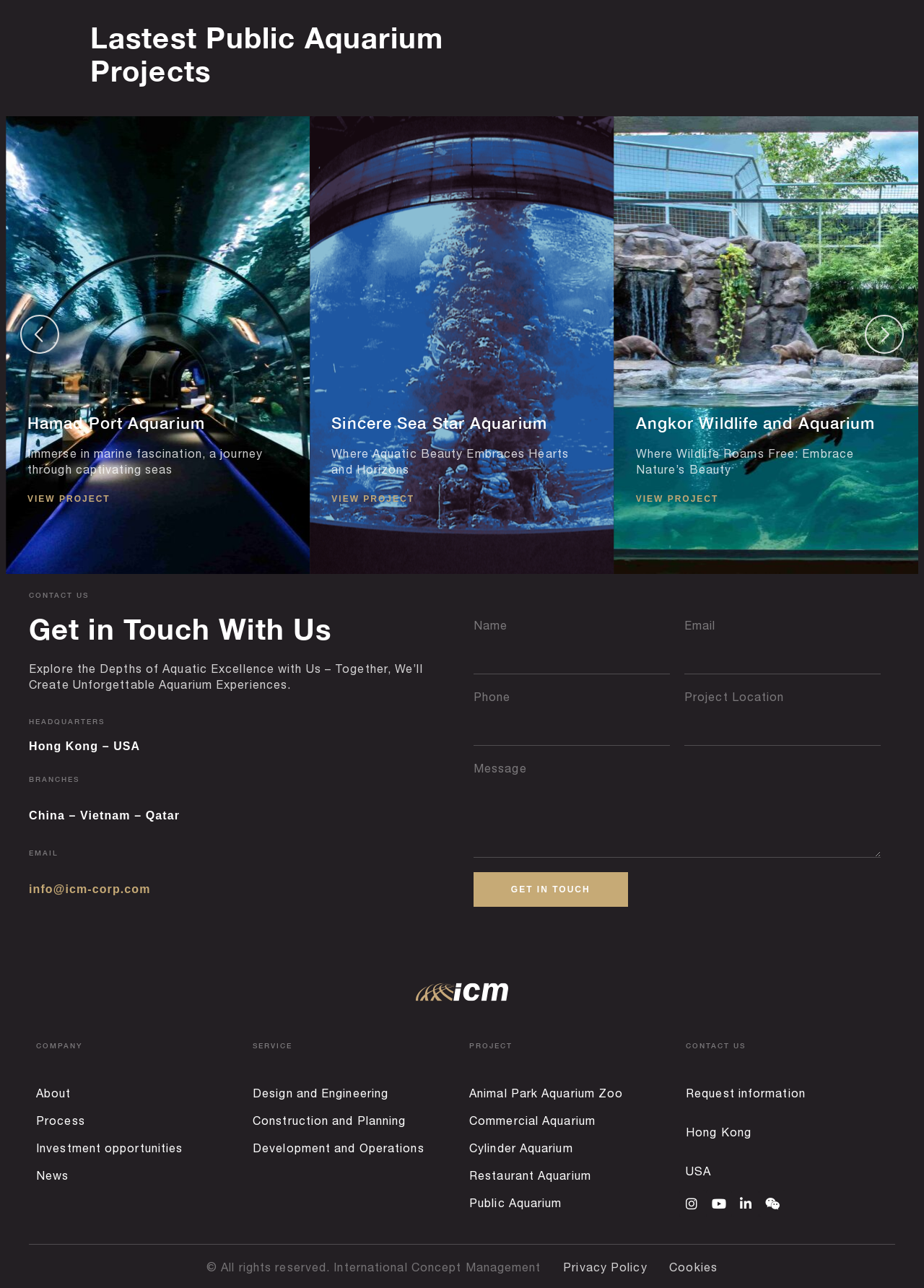Give a short answer using one word or phrase for the question:
What is the purpose of the form on the webpage?

Get in touch